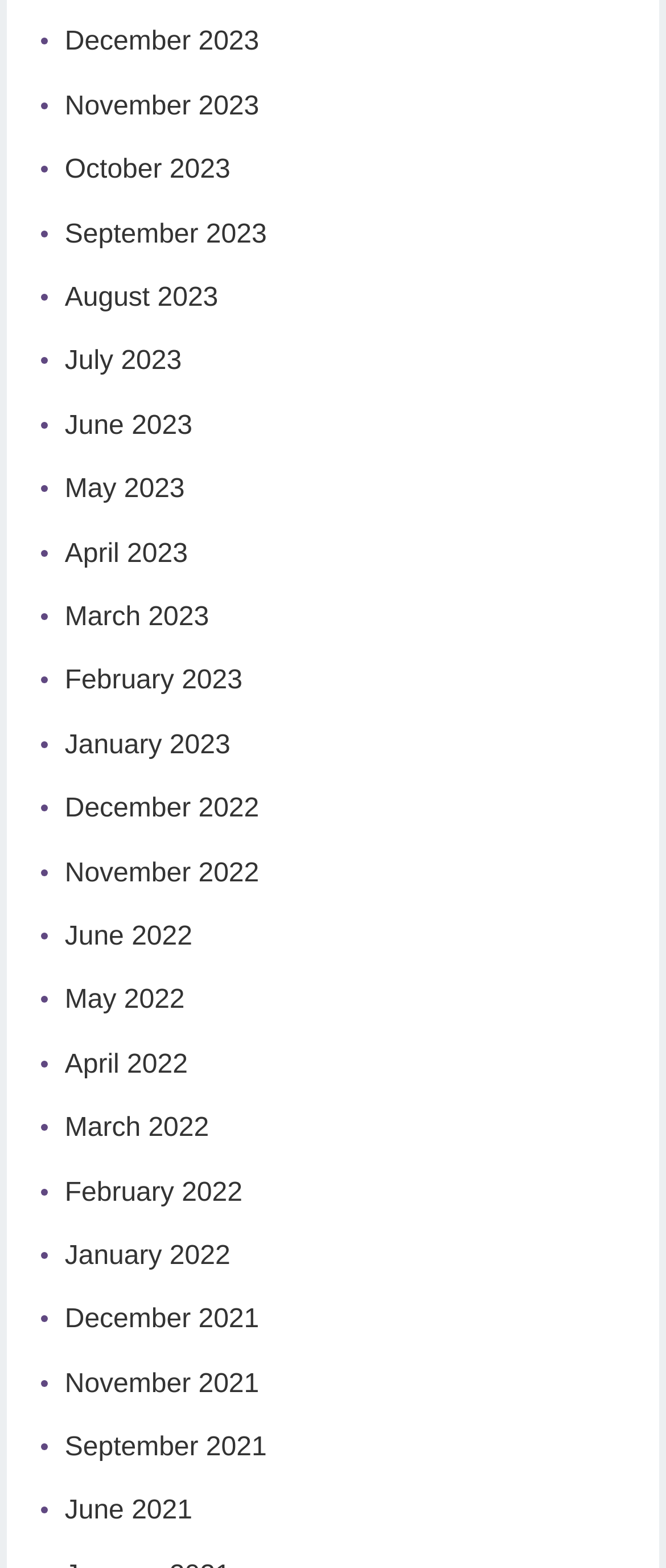Please give a succinct answer to the question in one word or phrase:
What is the earliest month listed on the webpage?

December 2021